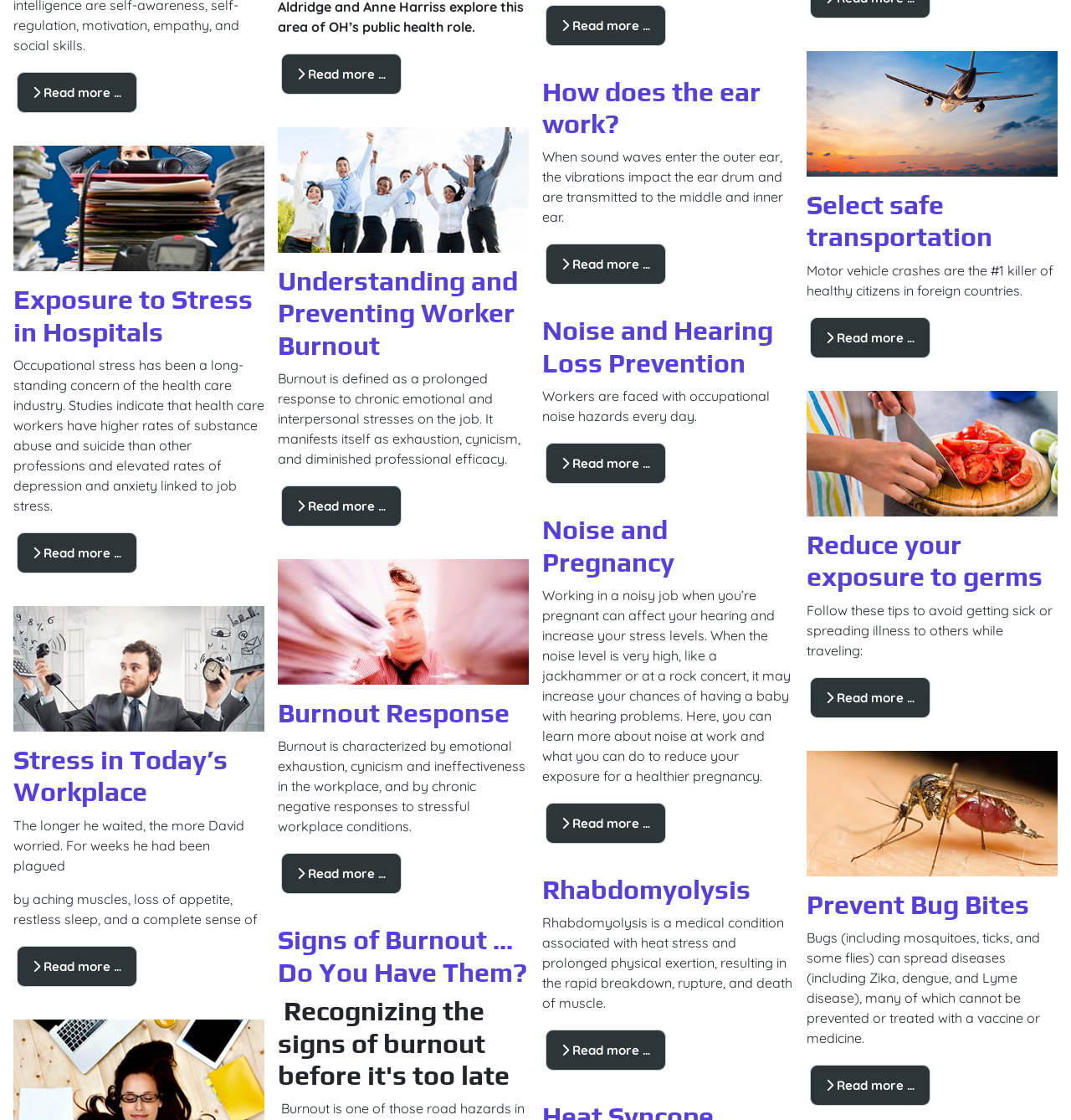Could you locate the bounding box coordinates for the section that should be clicked to accomplish this task: "Select safe transportation".

[0.753, 0.169, 0.988, 0.226]